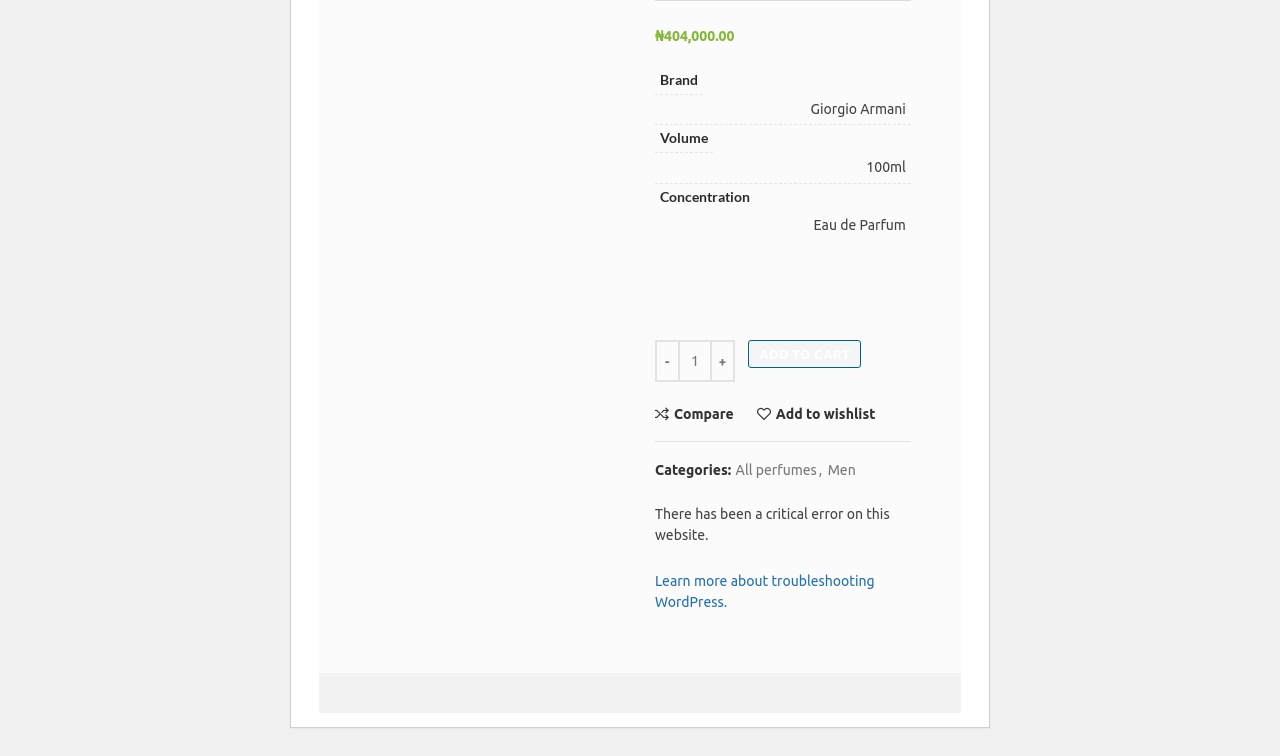Identify the bounding box of the UI component described as: "Men".

[0.647, 0.611, 0.669, 0.634]